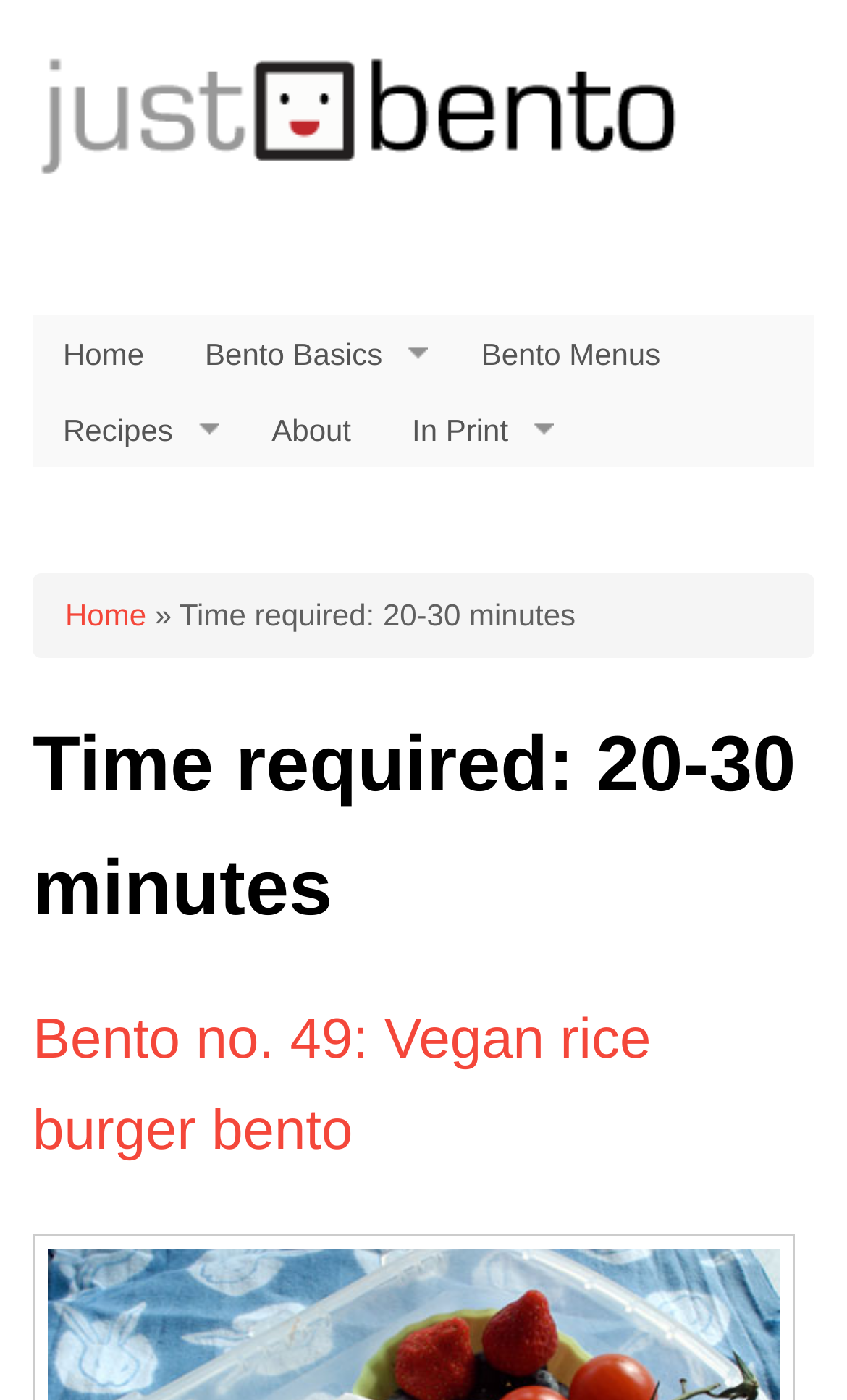Return the bounding box coordinates of the UI element that corresponds to this description: "Bento Menus". The coordinates must be given as four float numbers in the range of 0 and 1, [left, top, right, bottom].

[0.532, 0.226, 0.816, 0.28]